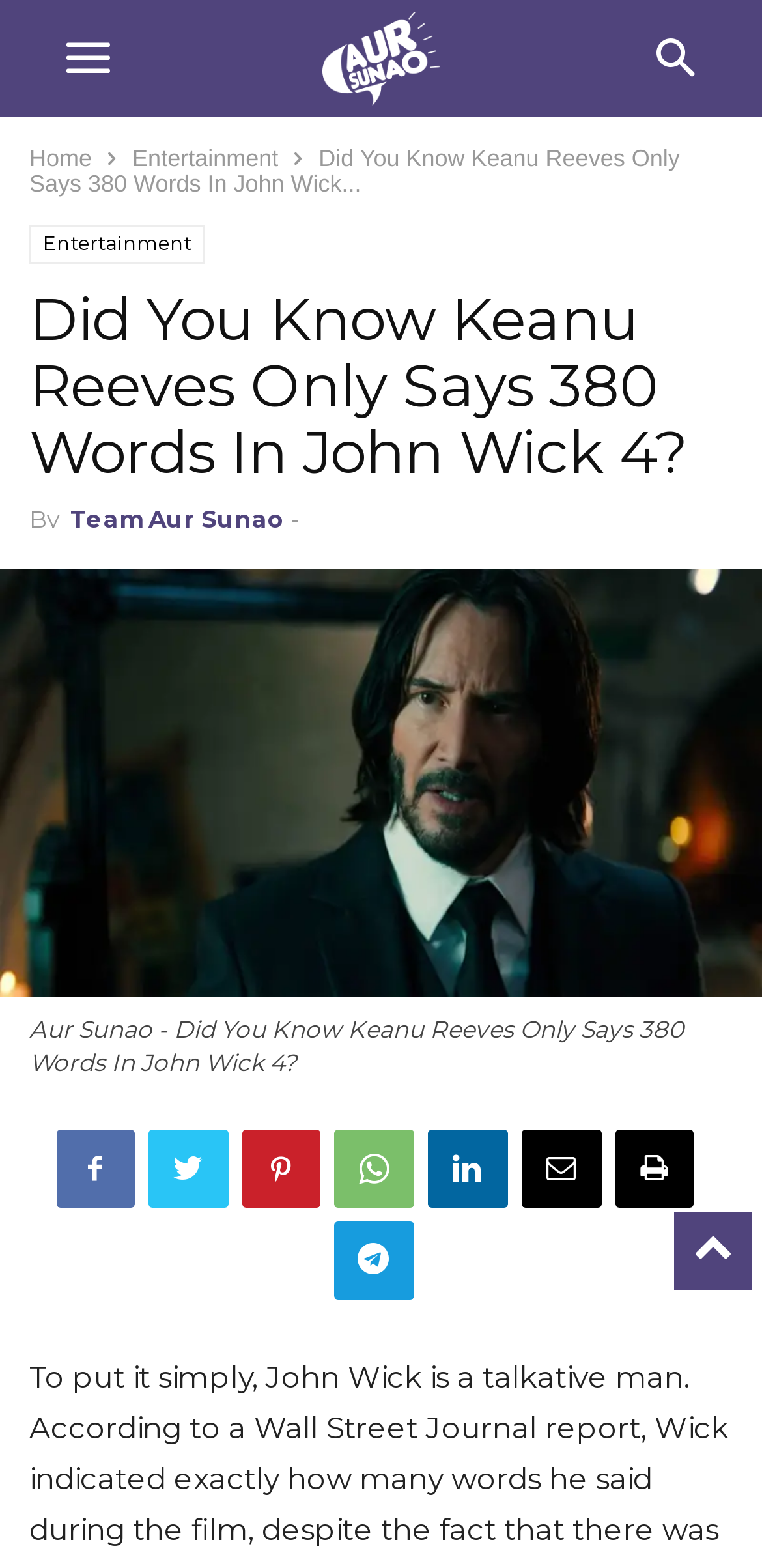What is the author of the article?
Based on the visual details in the image, please answer the question thoroughly.

The author of the article can be found below the main heading, where it is written 'By Team Aur Sunao'.